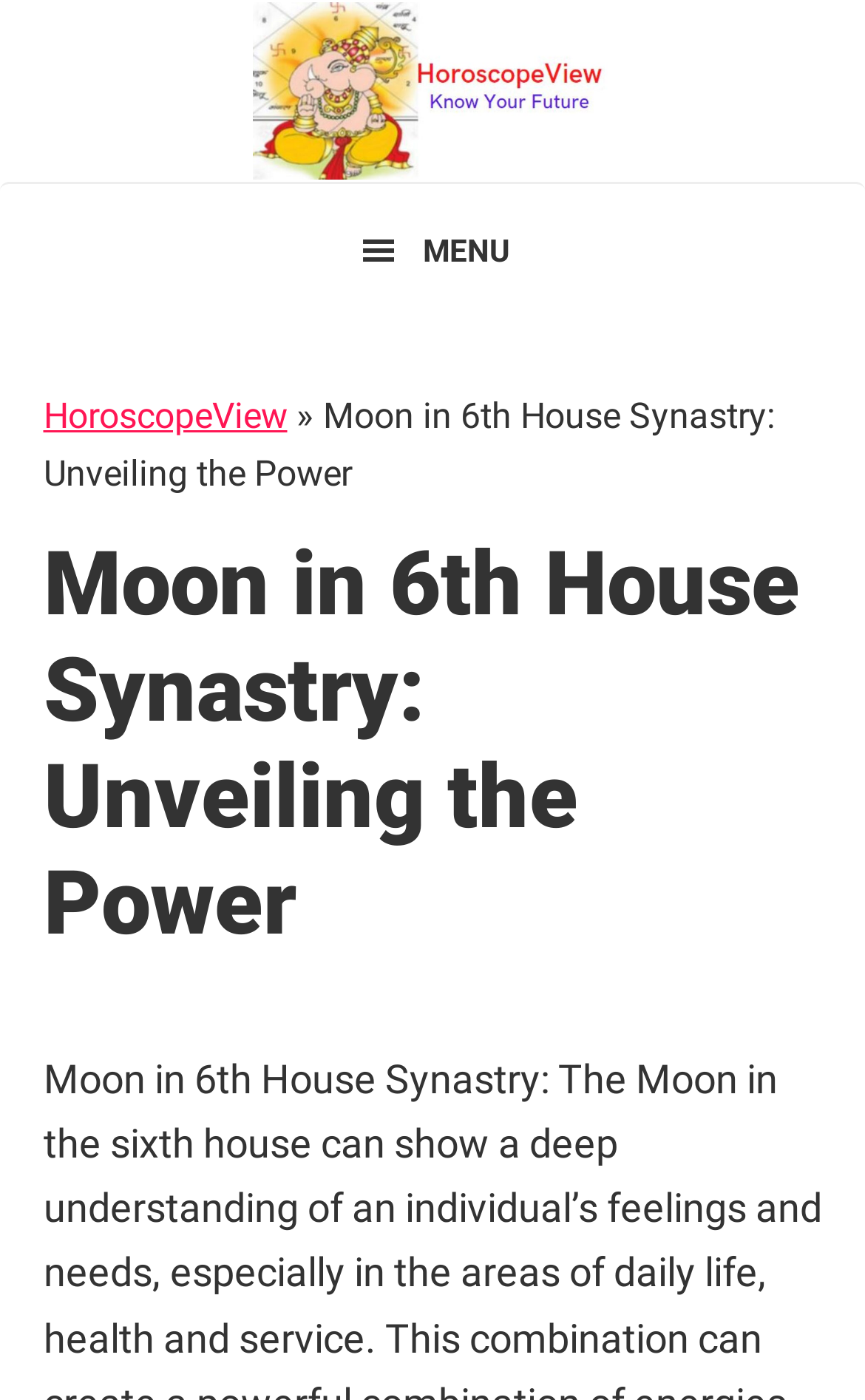Answer the question in a single word or phrase:
What is the purpose of the 'Skip to primary navigation' link?

Accessibility